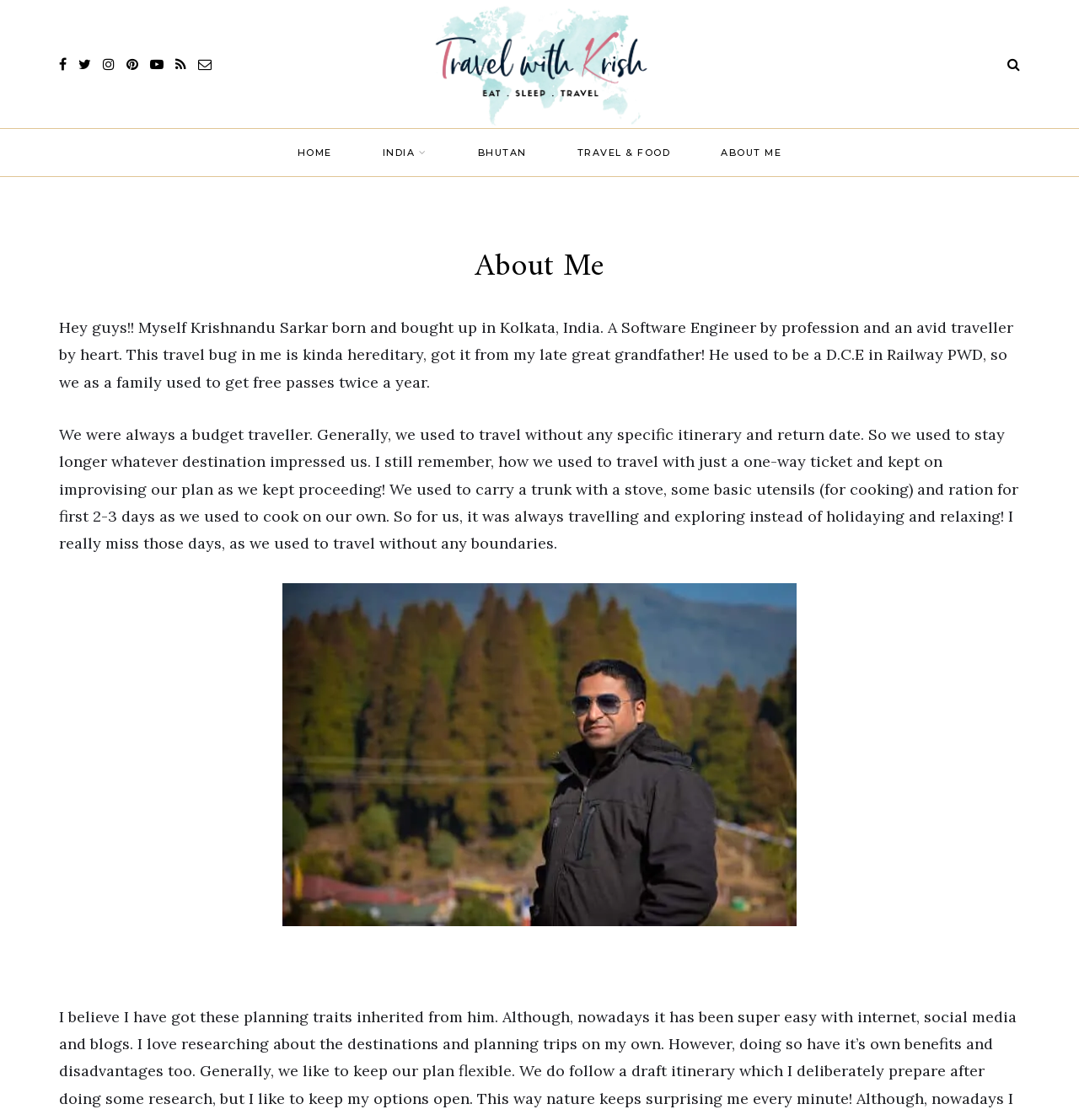Explain the webpage in detail, including its primary components.

This webpage is about Krishnandu Sarkar, a software engineer and avid traveler. At the top left corner, there are seven social media links represented by icons. Below these icons, the name "Krishnandu Sarkar" is displayed, accompanied by a profile picture. 

On the top navigation bar, there are five links: "HOME", "INDIA", "BHUTAN", "TRAVEL & FOOD", and "ABOUT ME". The "ABOUT ME" link is currently active, as indicated by the heading "About Me" below the navigation bar.

The main content of the page is a personal introduction by Krishnandu Sarkar. The text is divided into three paragraphs, describing his background, his family's travel experiences, and his passion for traveling. There is also a smaller profile picture of Krishnandu Sarkar at the bottom of the page, accompanied by his name.

Overall, the webpage has a simple and clean layout, with a focus on Krishnandu Sarkar's personal story and his love for travel.